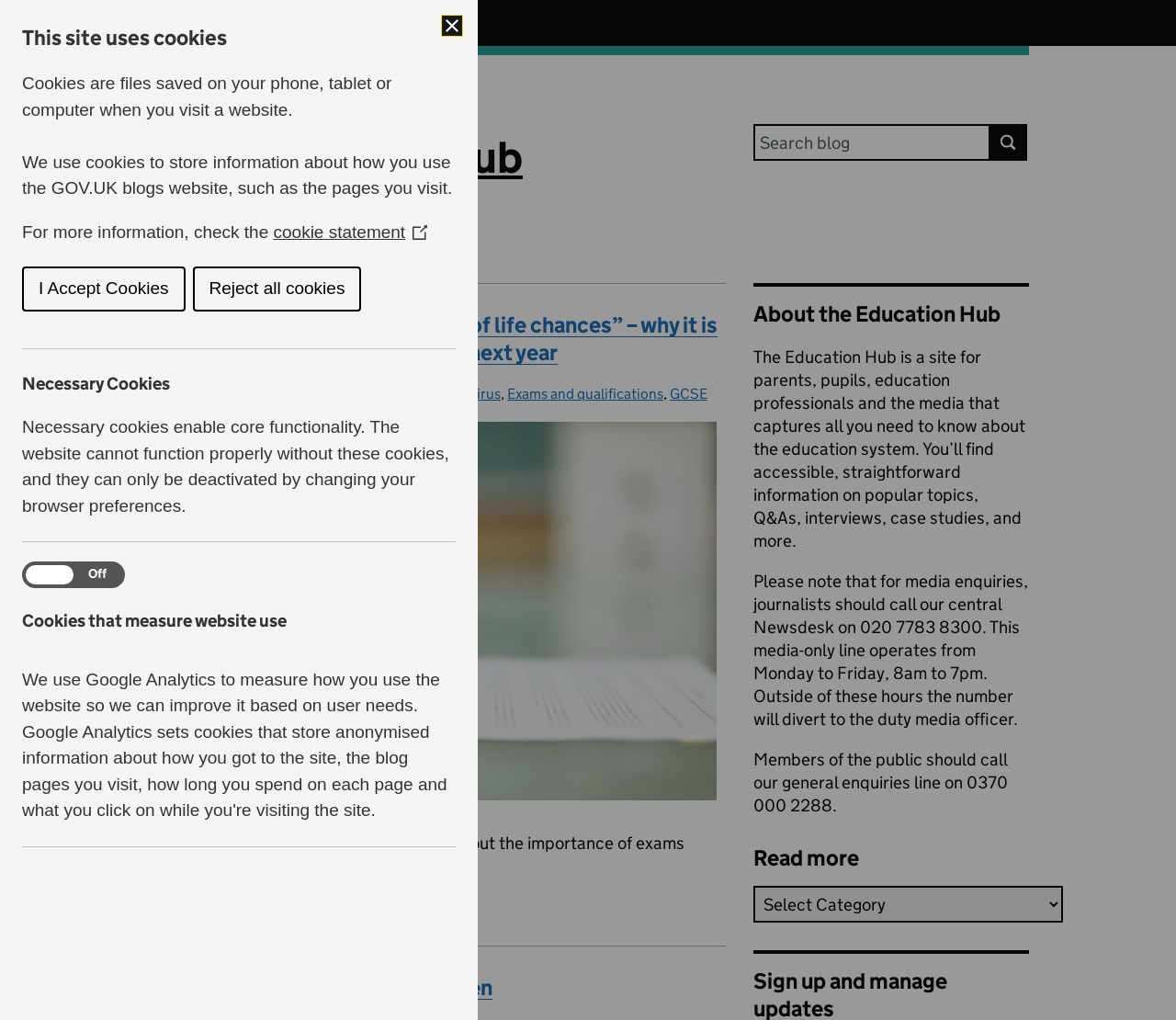Could you locate the bounding box coordinates for the section that should be clicked to accomplish this task: "Search for:".

[0.641, 0.122, 0.842, 0.158]